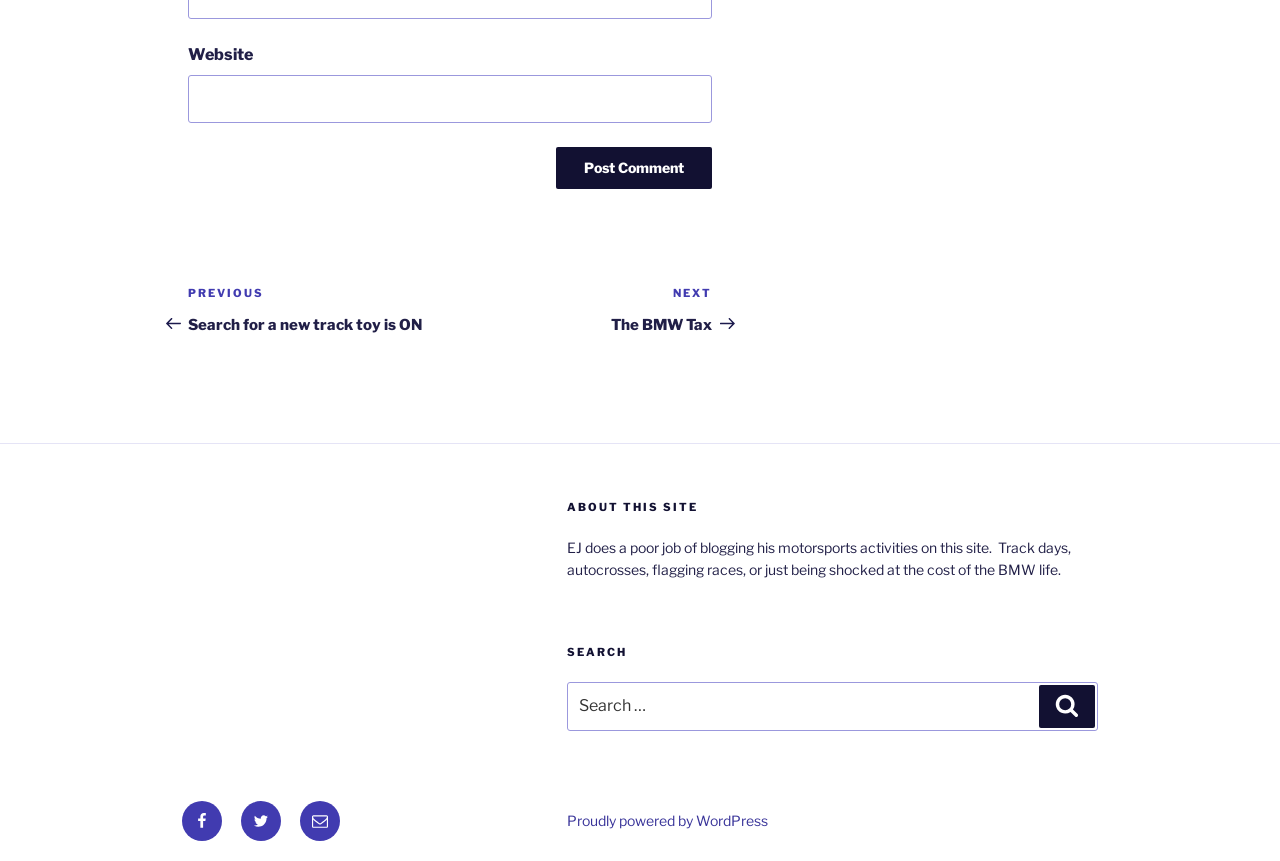What is the purpose of the textbox?
Answer the question based on the image using a single word or a brief phrase.

Post Comment